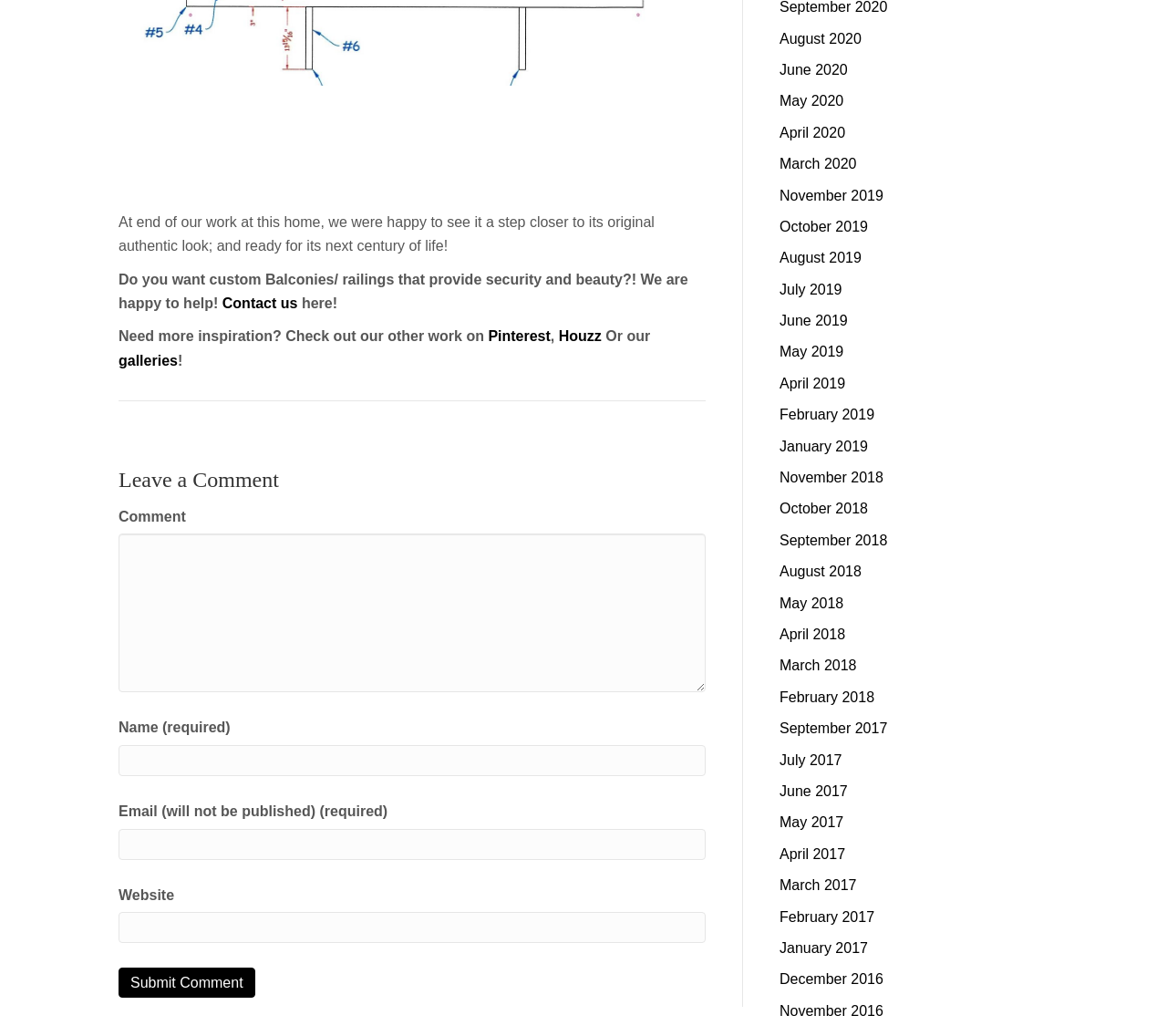Please answer the following question using a single word or phrase: 
What is the purpose of the 'Contact us' link?

To get in touch with the company